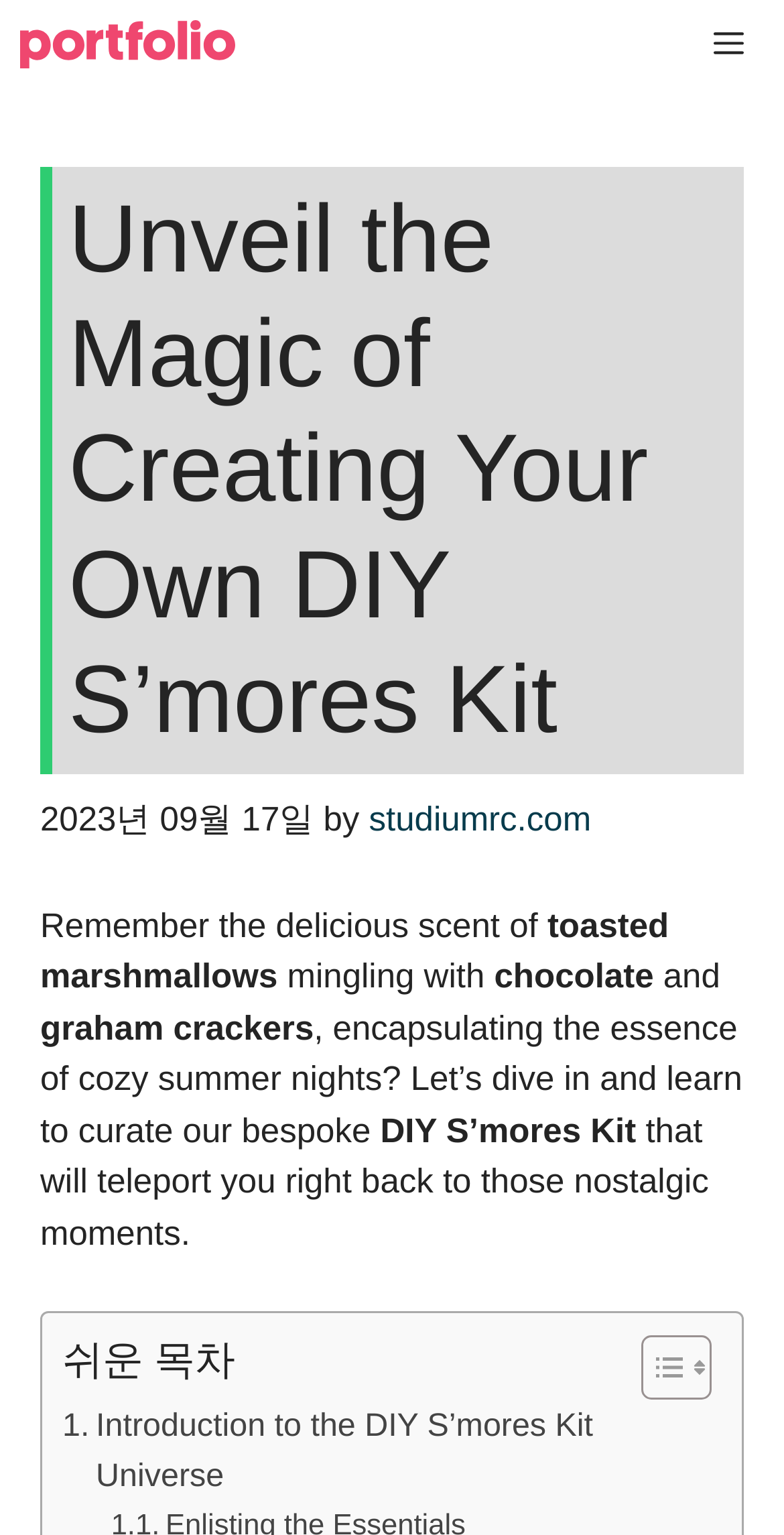What is the date of the article?
Give a single word or phrase as your answer by examining the image.

2023년 09월 17일